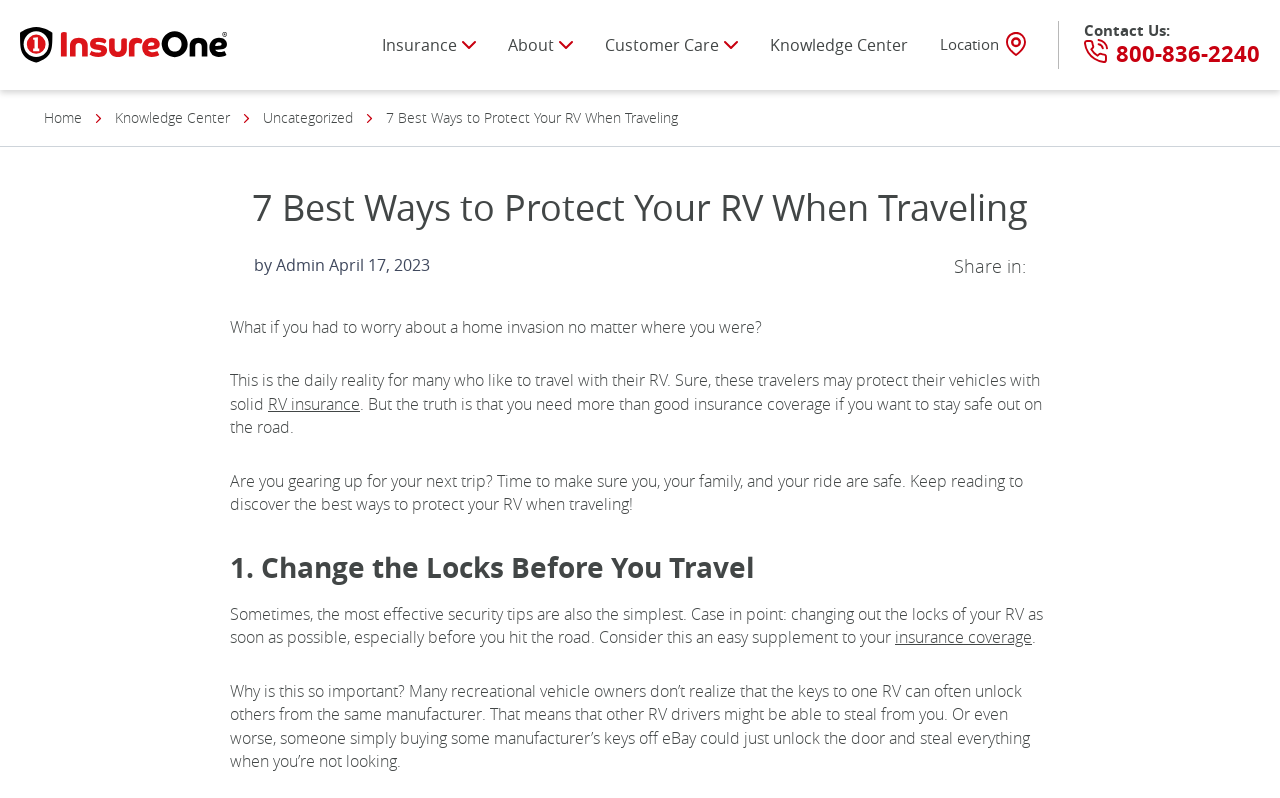What is the topic of the article on this webpage?
Answer briefly with a single word or phrase based on the image.

Protecting RV when traveling